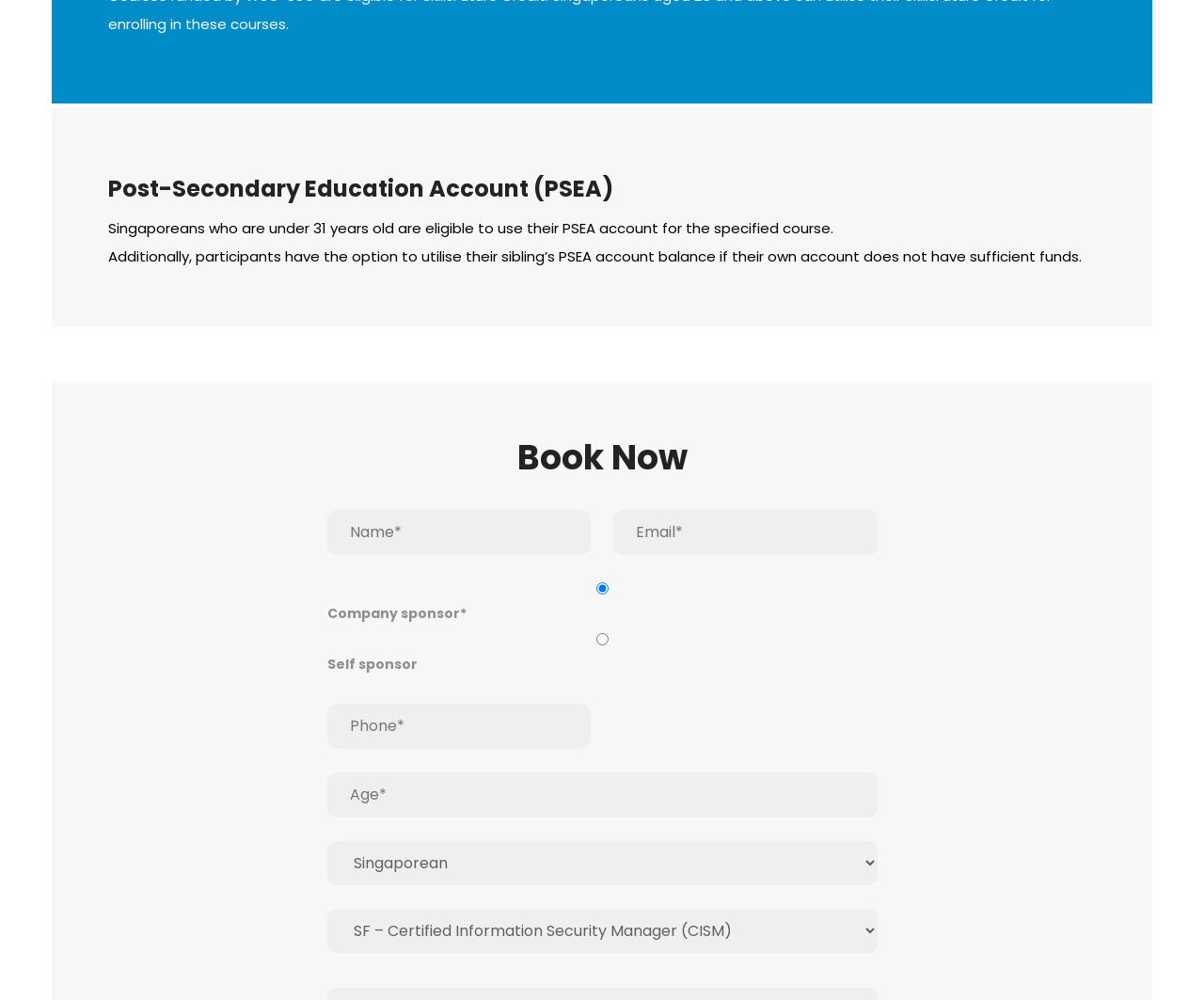Determine the coordinates of the bounding box that should be clicked to complete the instruction: "Choose course date". The coordinates should be represented by four float numbers between 0 and 1: [left, top, right, bottom].

[0.271, 0.841, 0.729, 0.885]